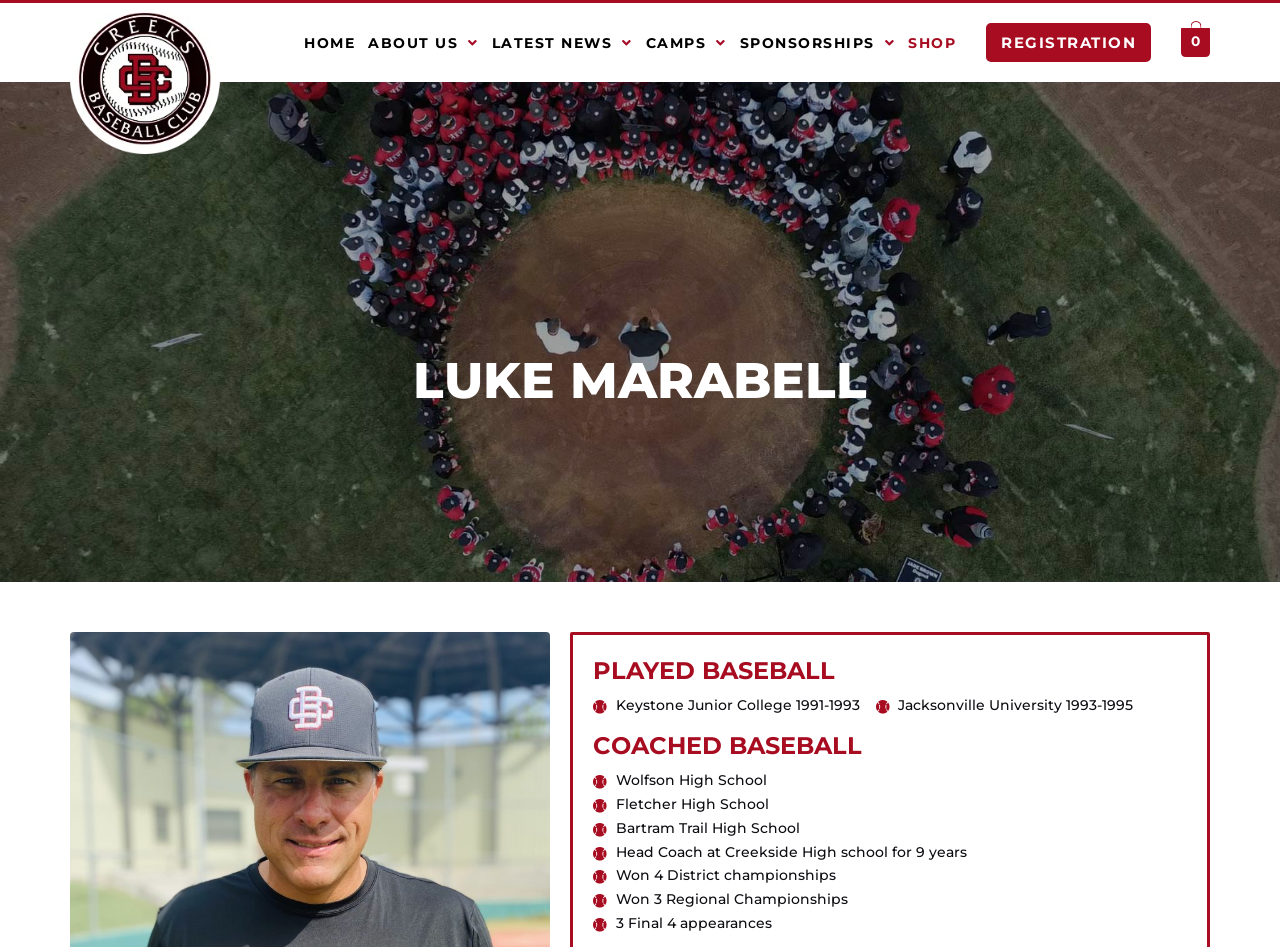What is Luke Marabell's profession?
Analyze the image and deliver a detailed answer to the question.

Based on the webpage, Luke Marabell's profession can be inferred as a baseball coach because of the presence of 'COACHED BASEBALL' heading and the list of high schools he has coached at.